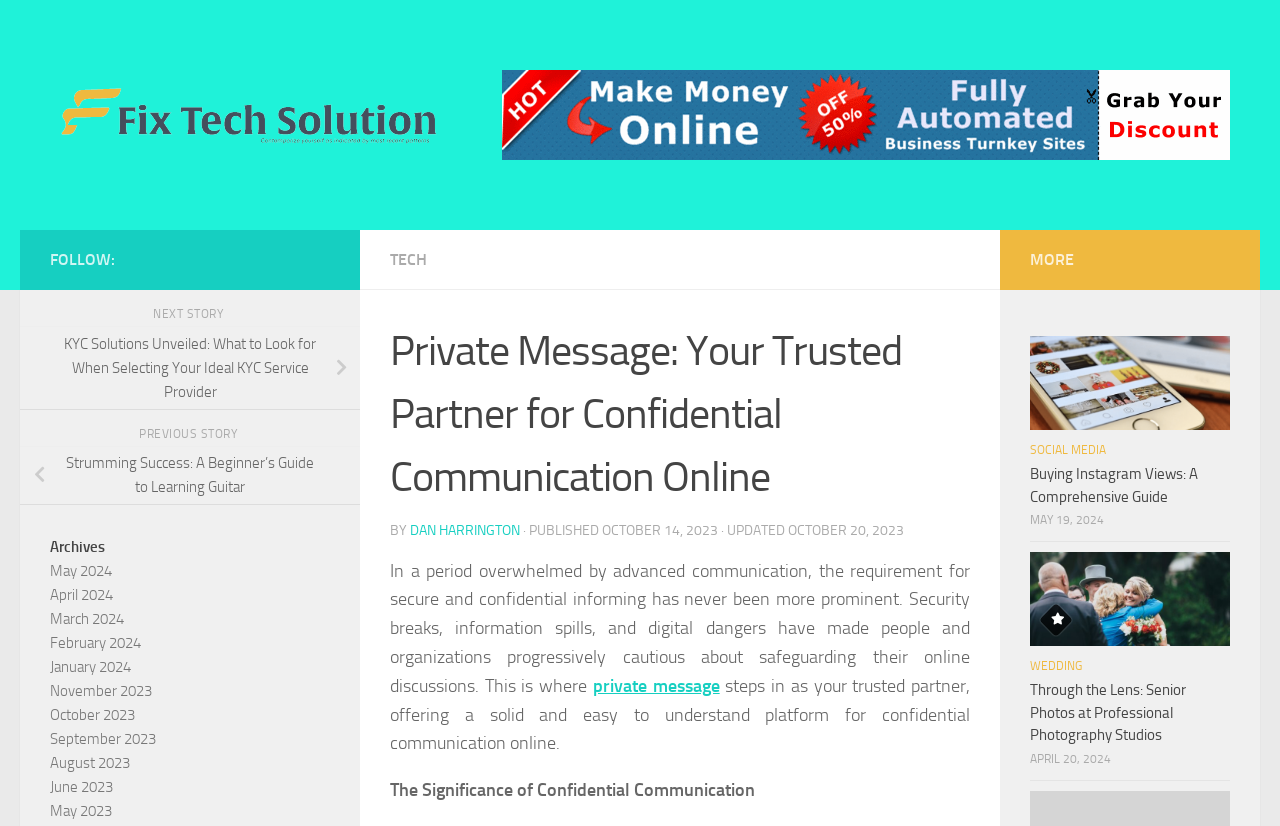What are the archives of the website organized by?
Analyze the screenshot and provide a detailed answer to the question.

I determined the answer by examining the link elements under the 'Archives' heading, which are labeled with month names such as 'May 2024', 'April 2024', etc., indicating that the archives are organized by months.